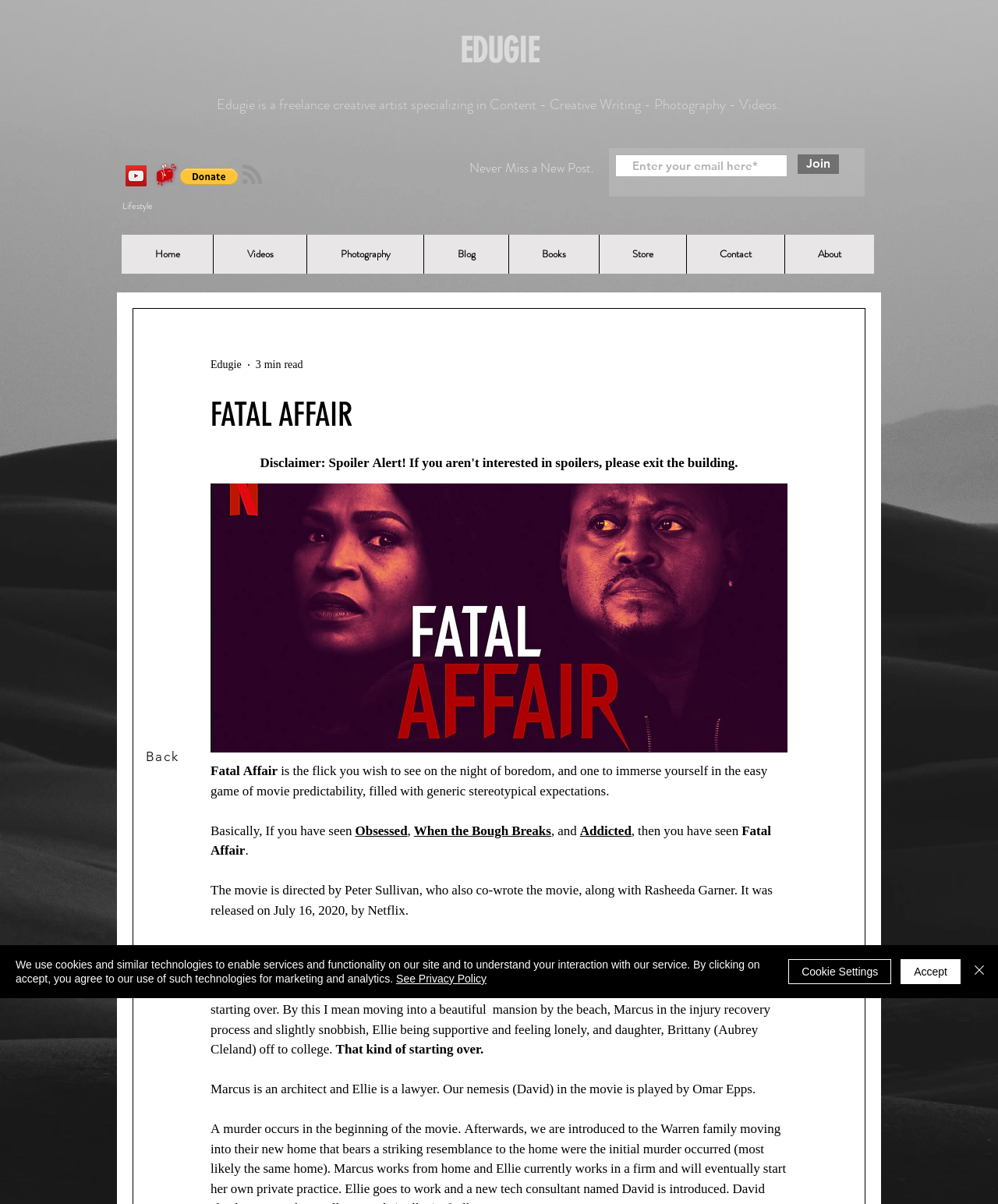Please identify the bounding box coordinates of the area I need to click to accomplish the following instruction: "Click the YouTube link".

[0.126, 0.137, 0.147, 0.155]